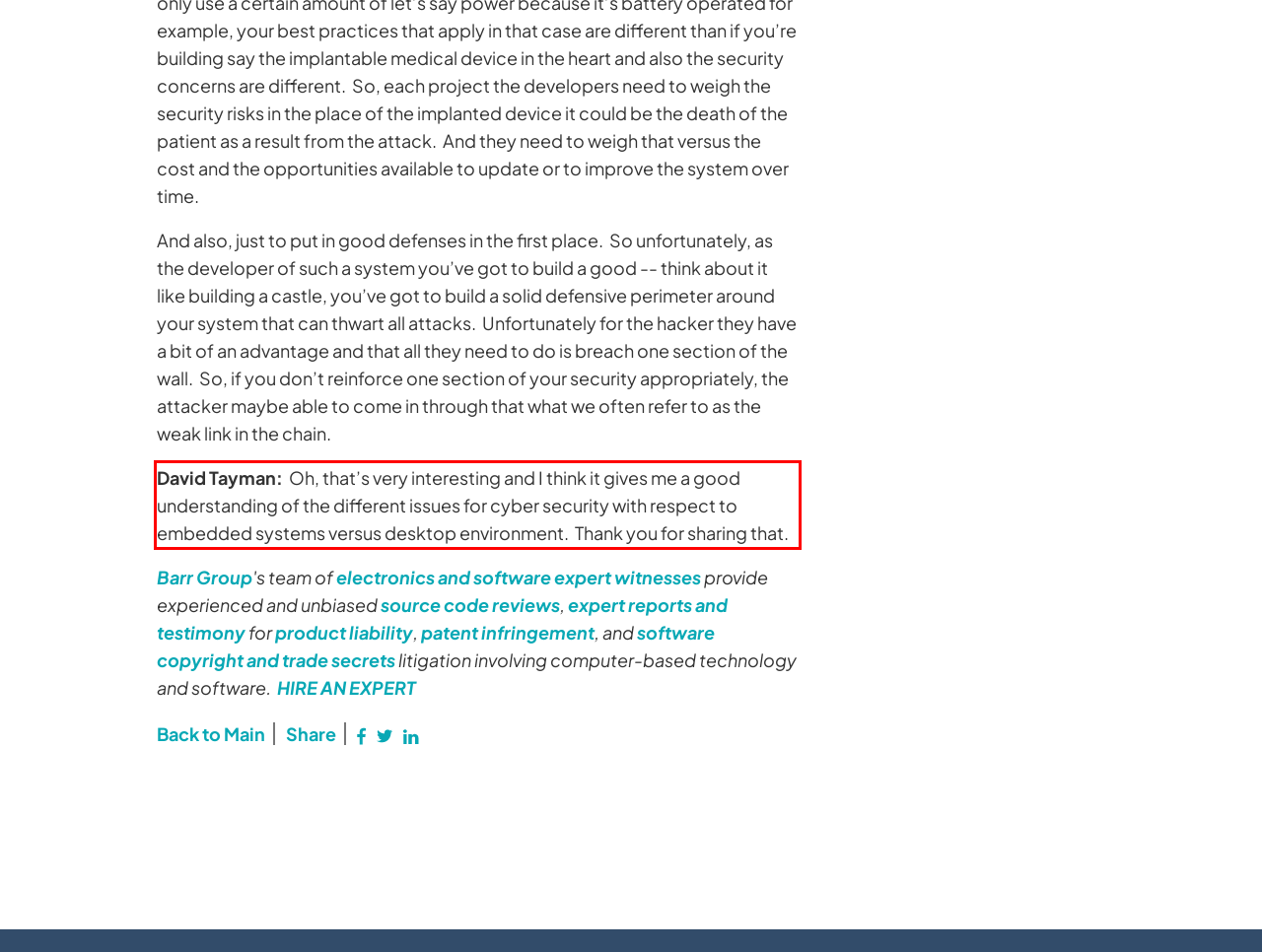Given the screenshot of the webpage, identify the red bounding box, and recognize the text content inside that red bounding box.

David Tayman: Oh, that’s very interesting and I think it gives me a good understanding of the different issues for cyber security with respect to embedded systems versus desktop environment. Thank you for sharing that.